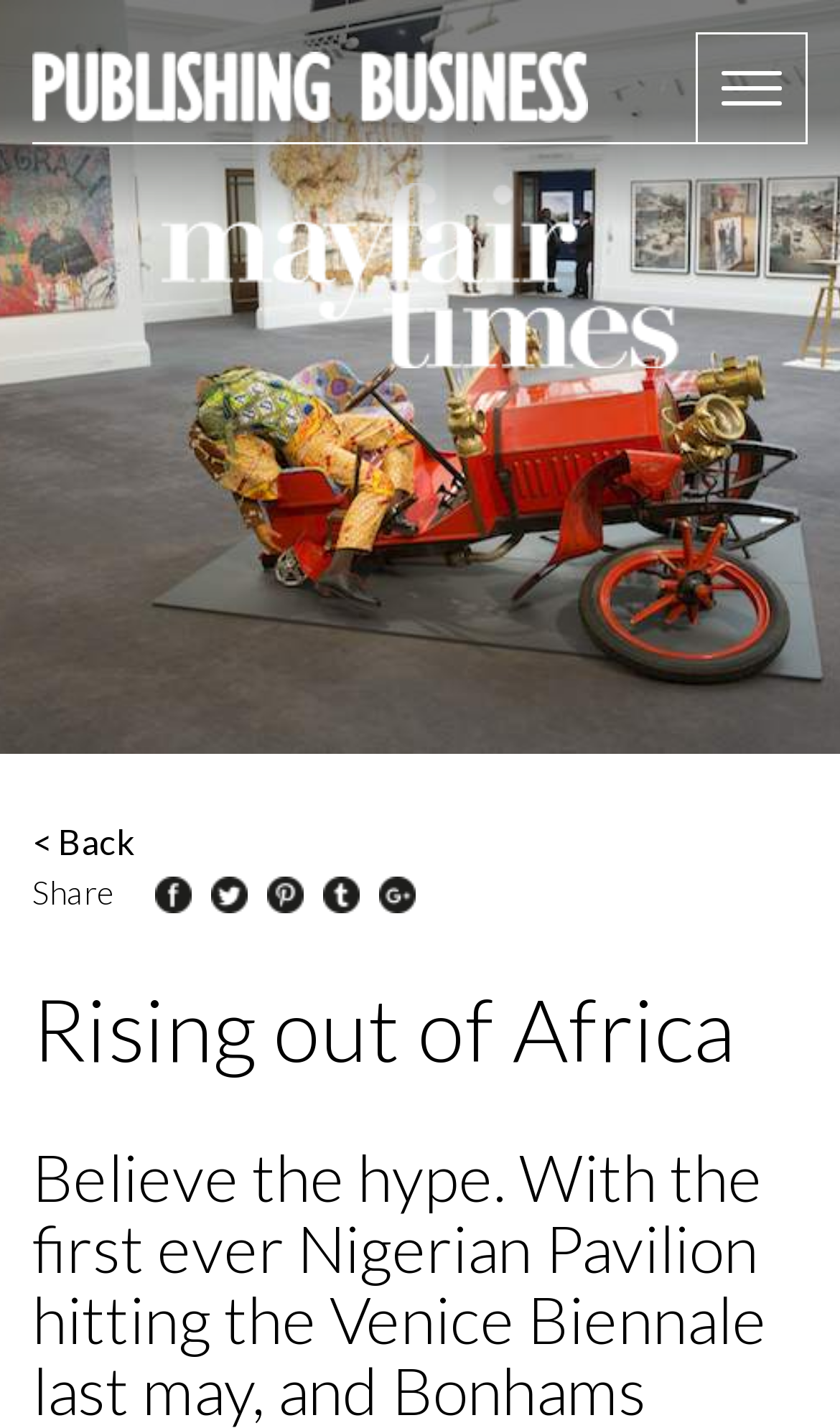Determine the bounding box of the UI element mentioned here: "parent_node: Share". The coordinates must be in the format [left, top, right, bottom] with values ranging from 0 to 1.

[0.185, 0.609, 0.228, 0.638]